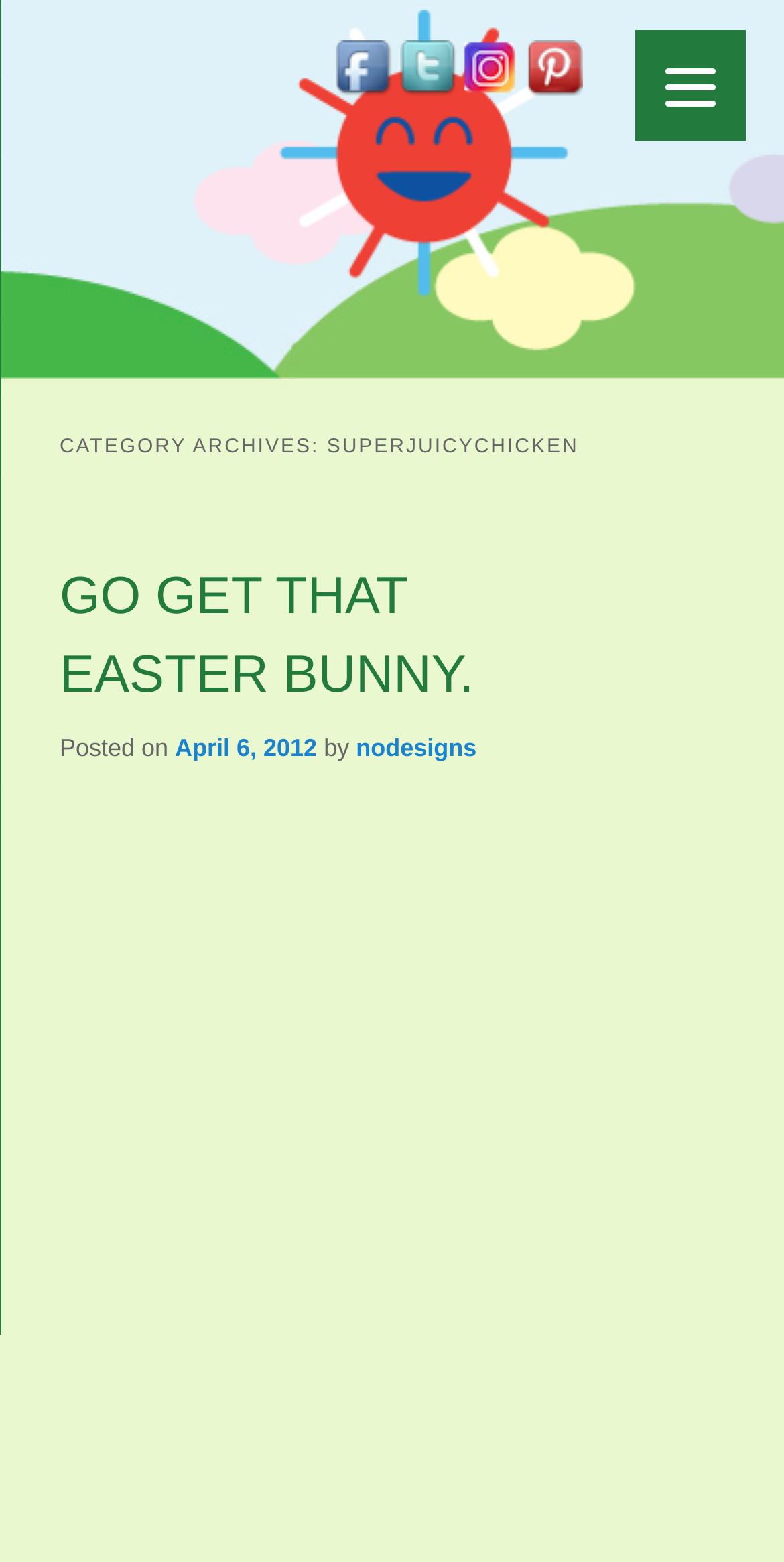Determine the bounding box coordinates for the HTML element described here: "Stocking your office for less".

None